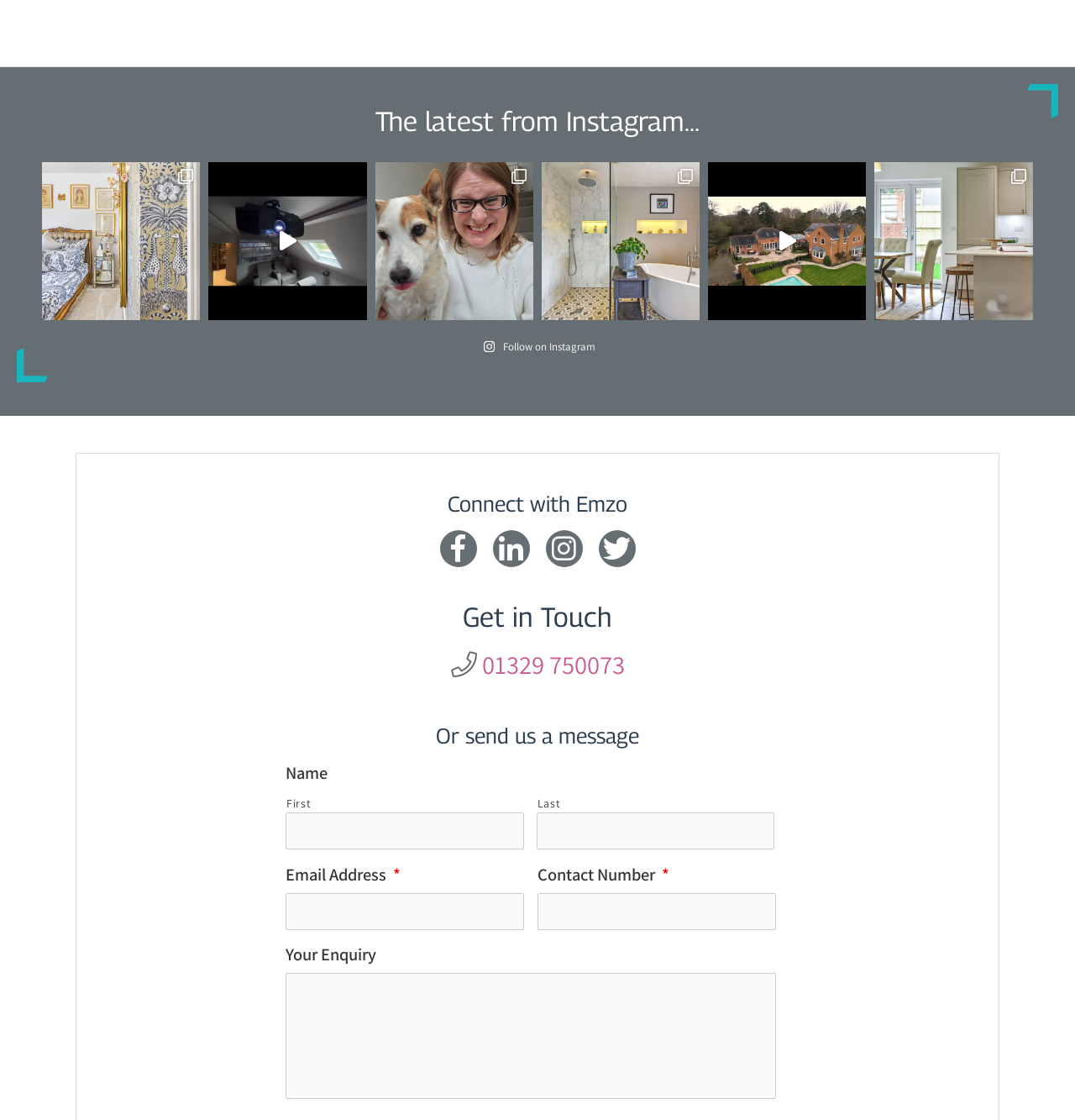How many social media platforms are mentioned on the webpage?
Refer to the image and give a detailed answer to the question.

The webpage mentions four social media platforms, which can be identified by the icons provided, namely Instagram, Facebook, Twitter, and Pinterest.